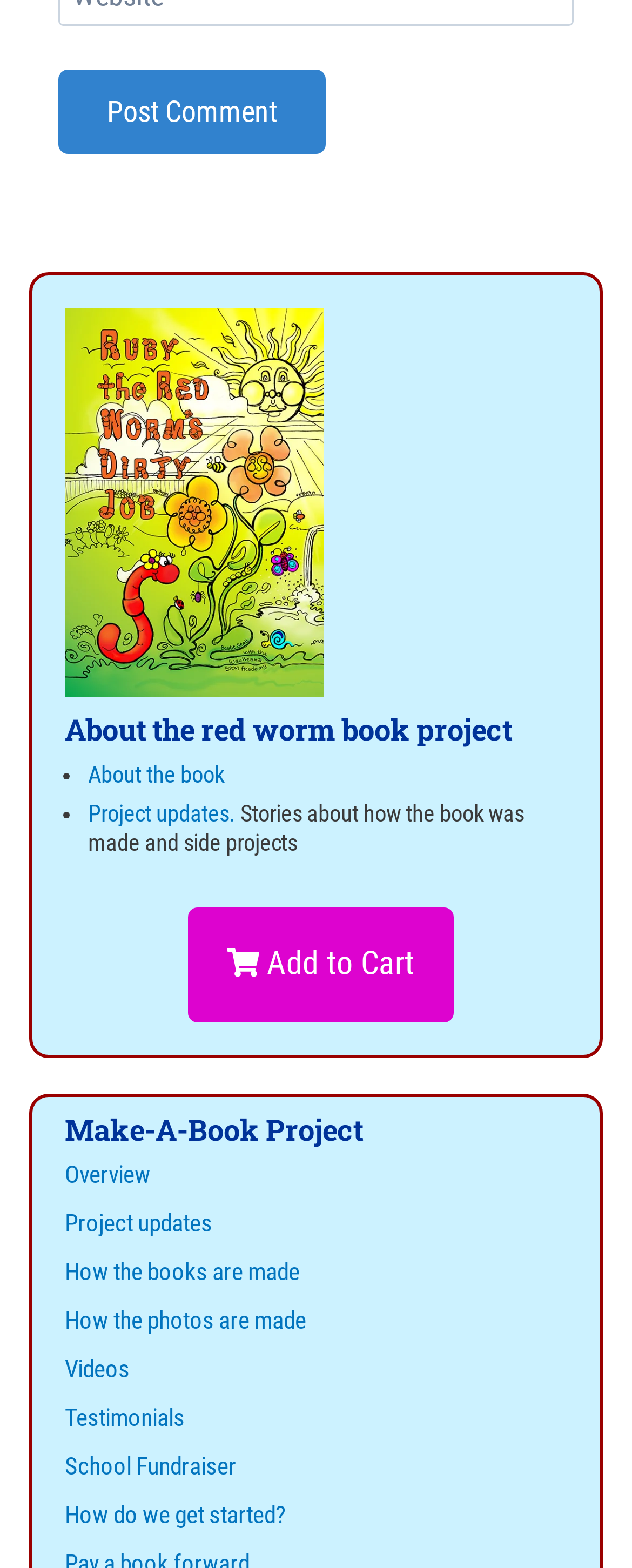Highlight the bounding box coordinates of the element that should be clicked to carry out the following instruction: "View the book illustration". The coordinates must be given as four float numbers ranging from 0 to 1, i.e., [left, top, right, bottom].

[0.103, 0.197, 0.513, 0.445]